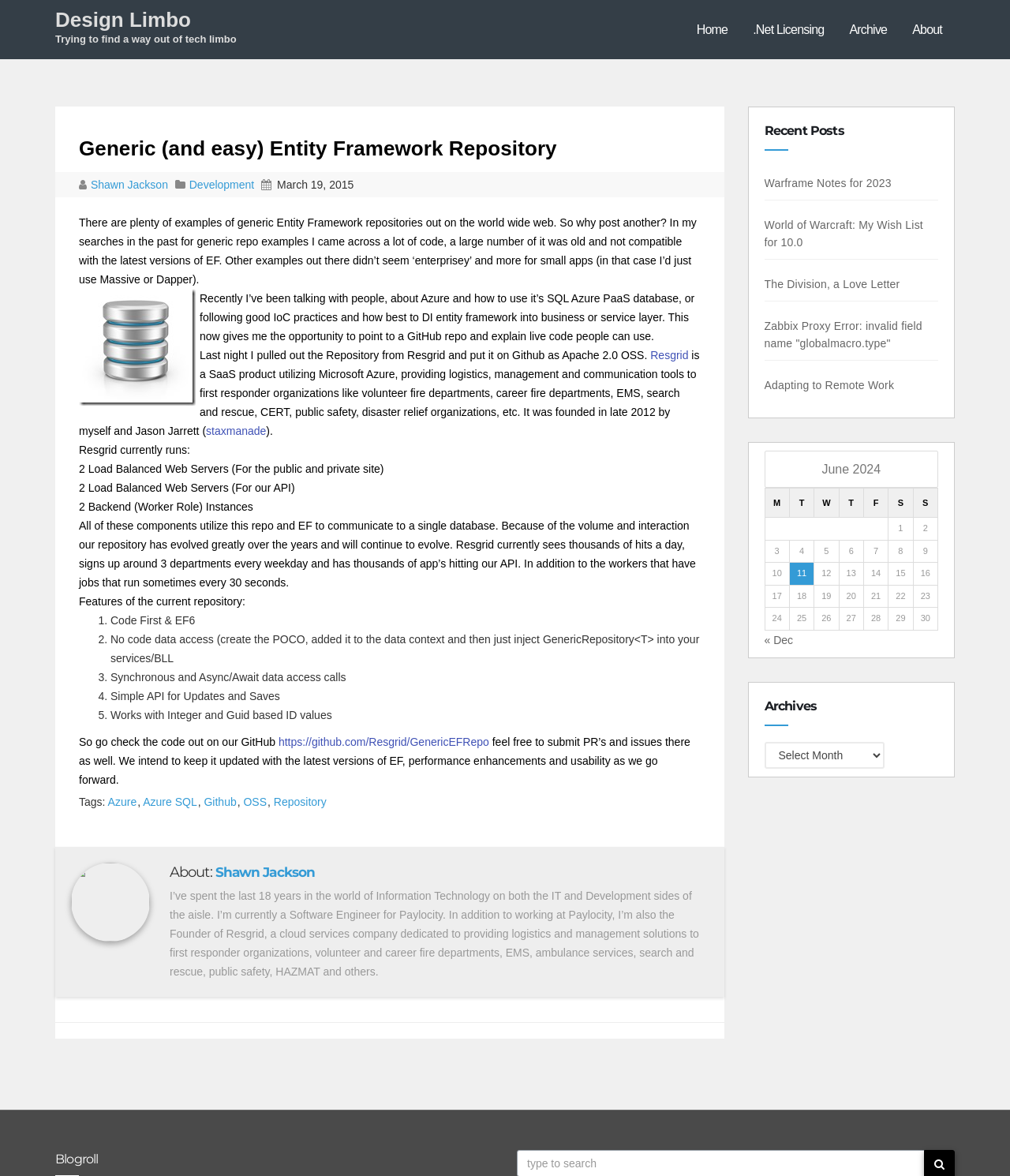What is the name of the founder of Resgrid?
Give a single word or phrase answer based on the content of the image.

Shawn Jackson